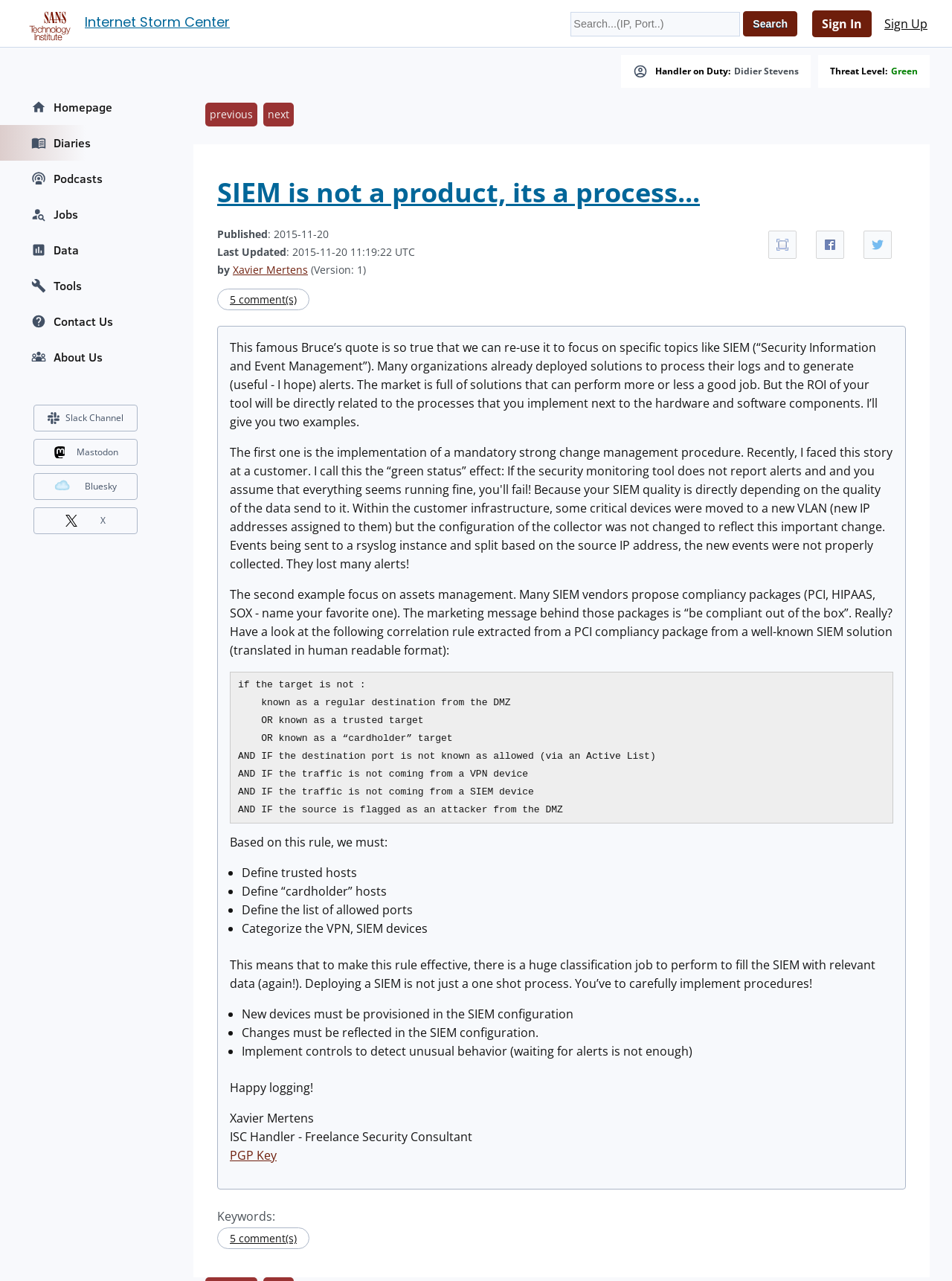Find the bounding box coordinates of the clickable area required to complete the following action: "Sign In".

[0.853, 0.008, 0.916, 0.029]